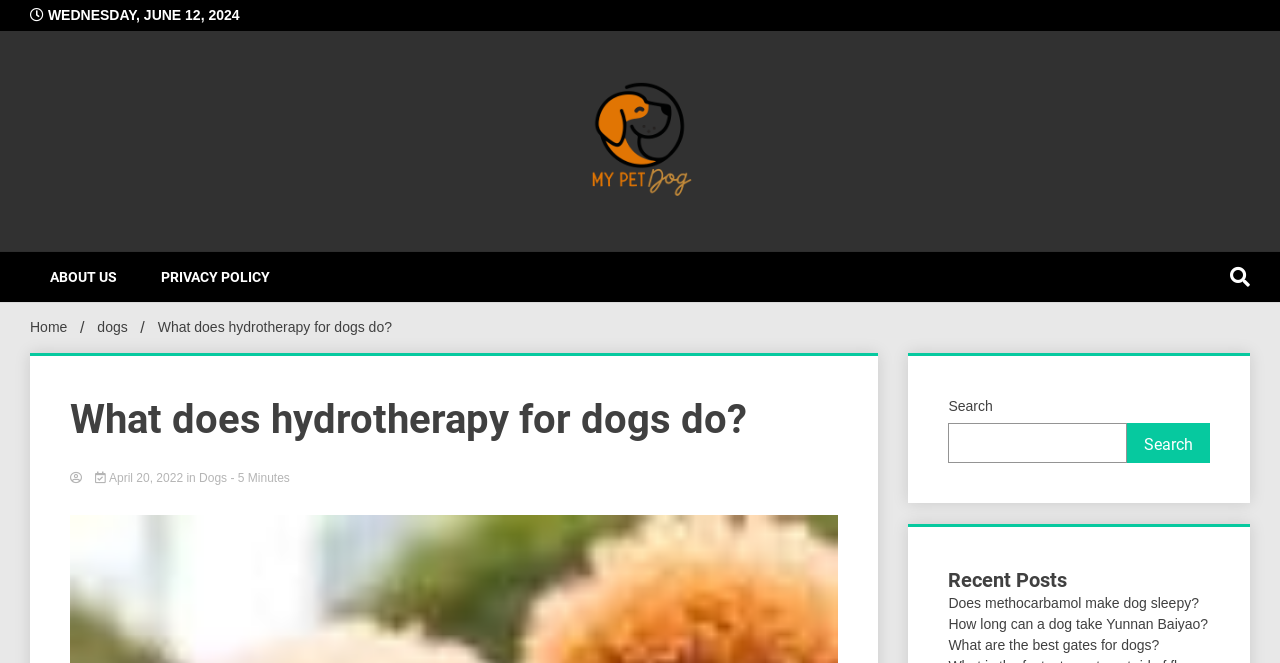What is the topic of the current article?
Please provide a comprehensive answer to the question based on the webpage screenshot.

I found the topic by looking at the heading of the article, which is 'What does hydrotherapy for dogs do?'.